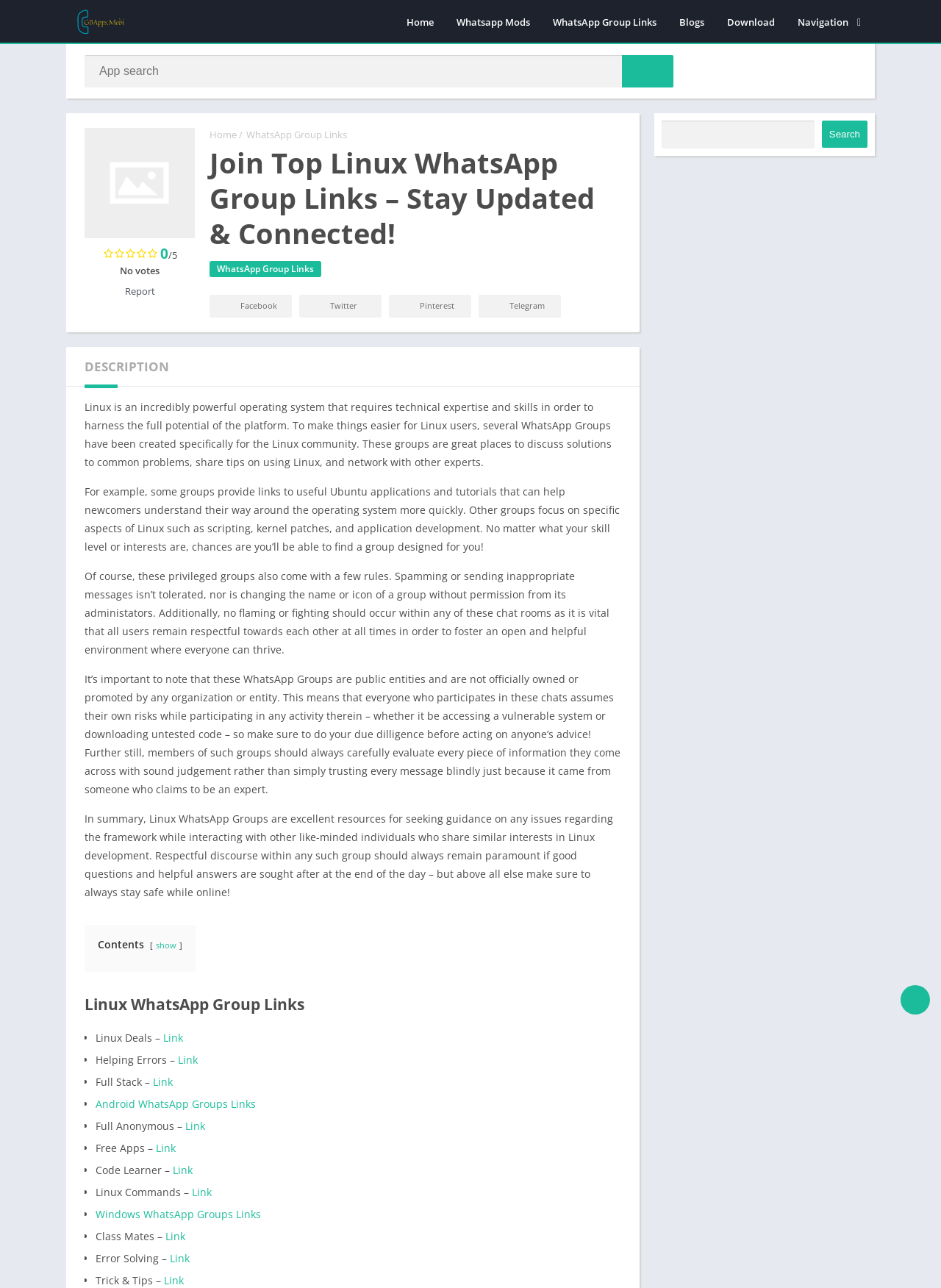Using the provided element description: "Home", determine the bounding box coordinates of the corresponding UI element in the screenshot.

[0.42, 0.007, 0.473, 0.027]